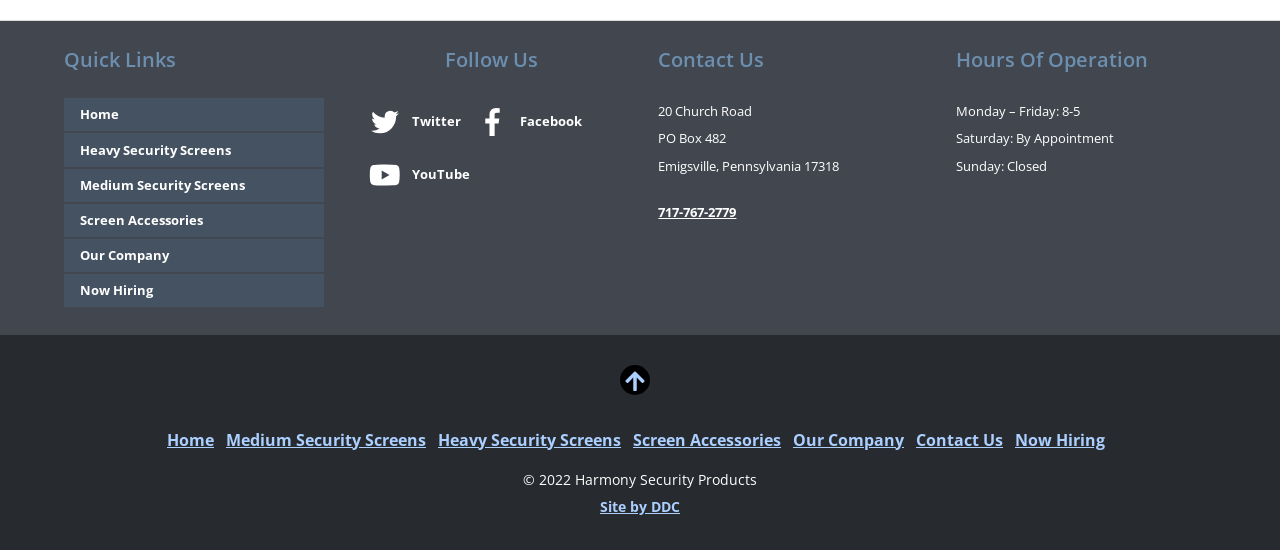Provide a brief response to the question below using one word or phrase:
What is the company's phone number?

717-767-2779